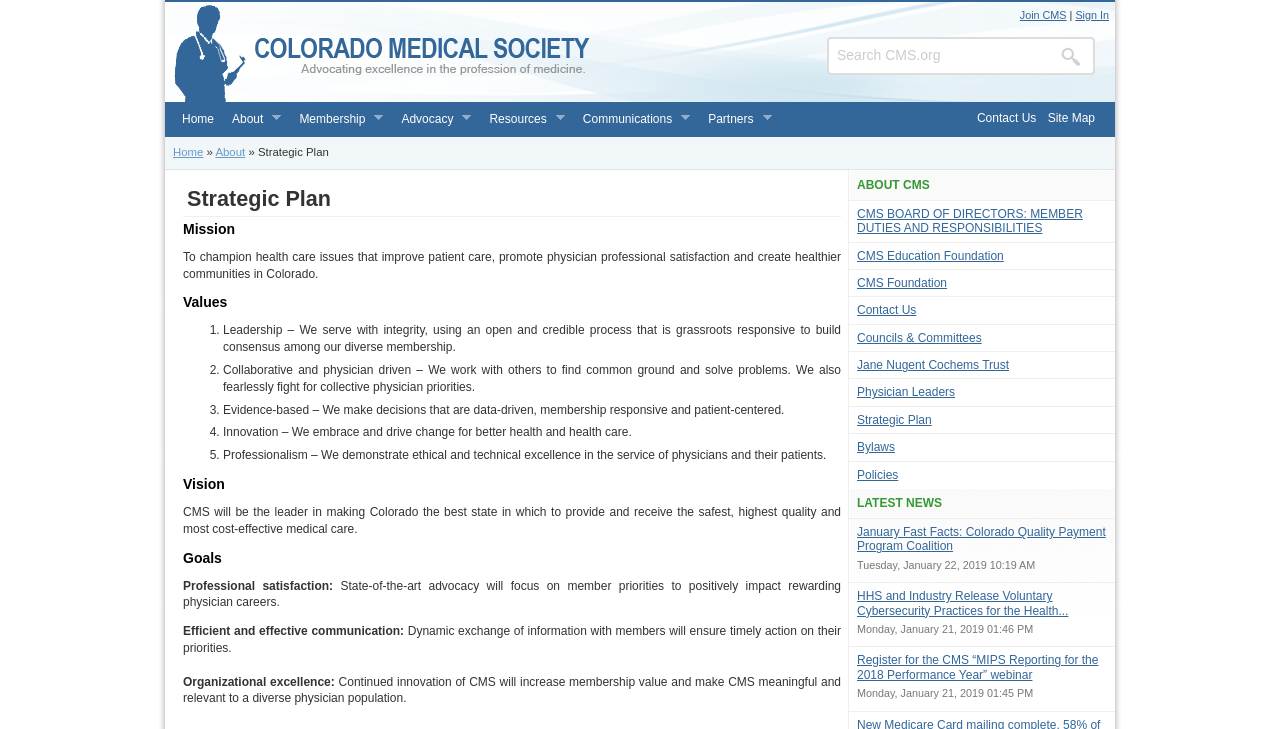Calculate the bounding box coordinates of the UI element given the description: "Strategic Plan".

[0.67, 0.566, 0.728, 0.586]